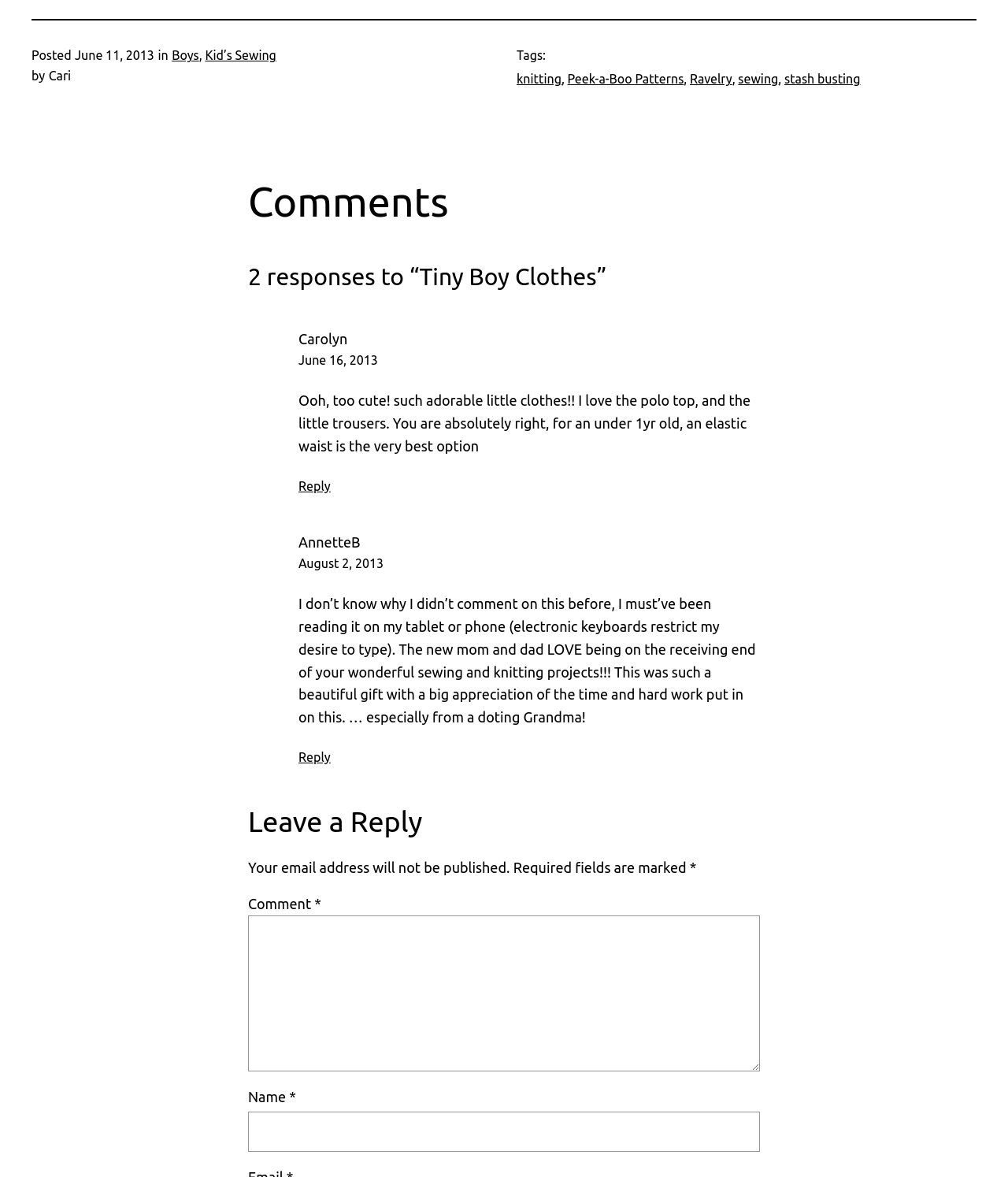Please respond to the question using a single word or phrase:
What is the category of the post?

Boys, Kid’s Sewing